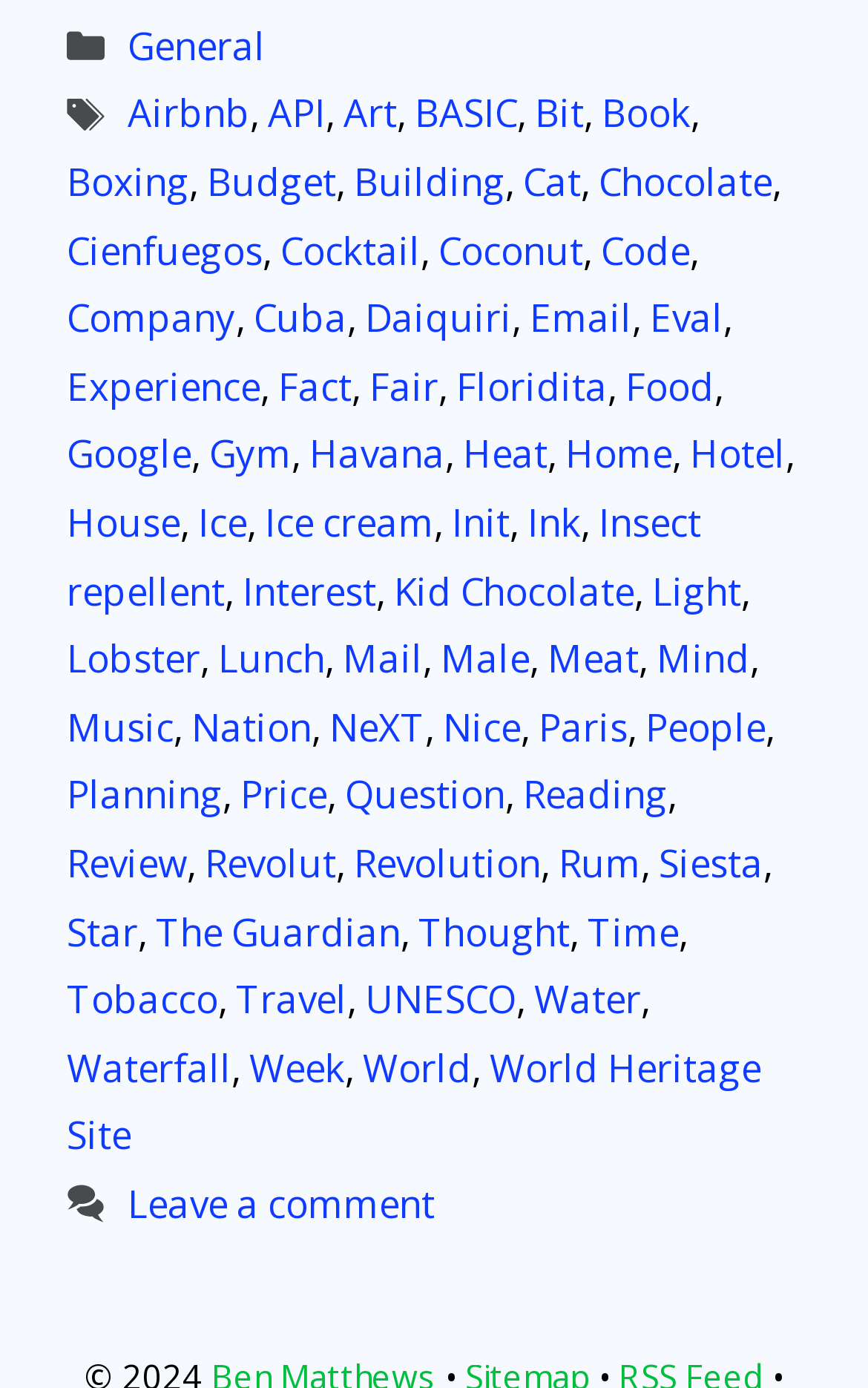Locate the bounding box coordinates of the element that should be clicked to execute the following instruction: "Read about 'Cuba'".

[0.292, 0.211, 0.4, 0.247]